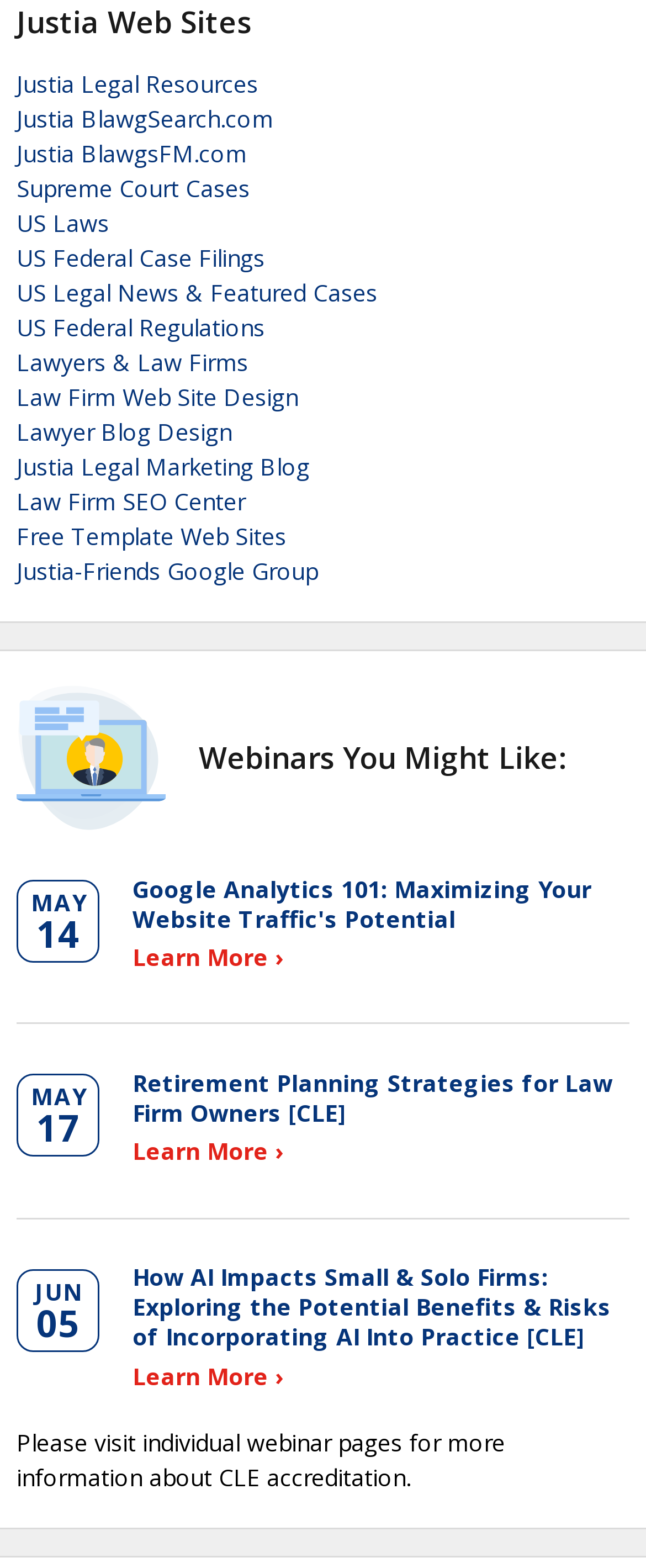Determine the coordinates of the bounding box for the clickable area needed to execute this instruction: "Check How AI Impacts Small & Solo Firms".

[0.205, 0.867, 0.438, 0.887]